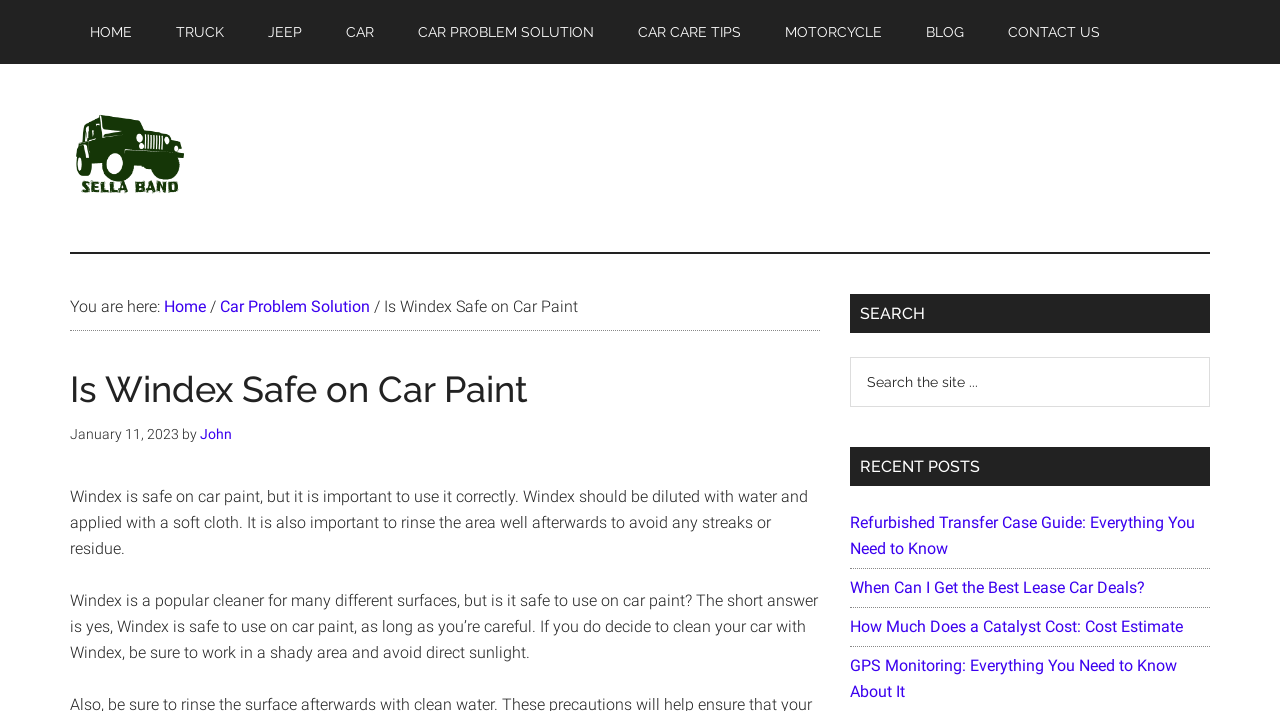What are the recent posts listed in the primary sidebar?
Please use the visual content to give a single word or phrase answer.

Four article titles